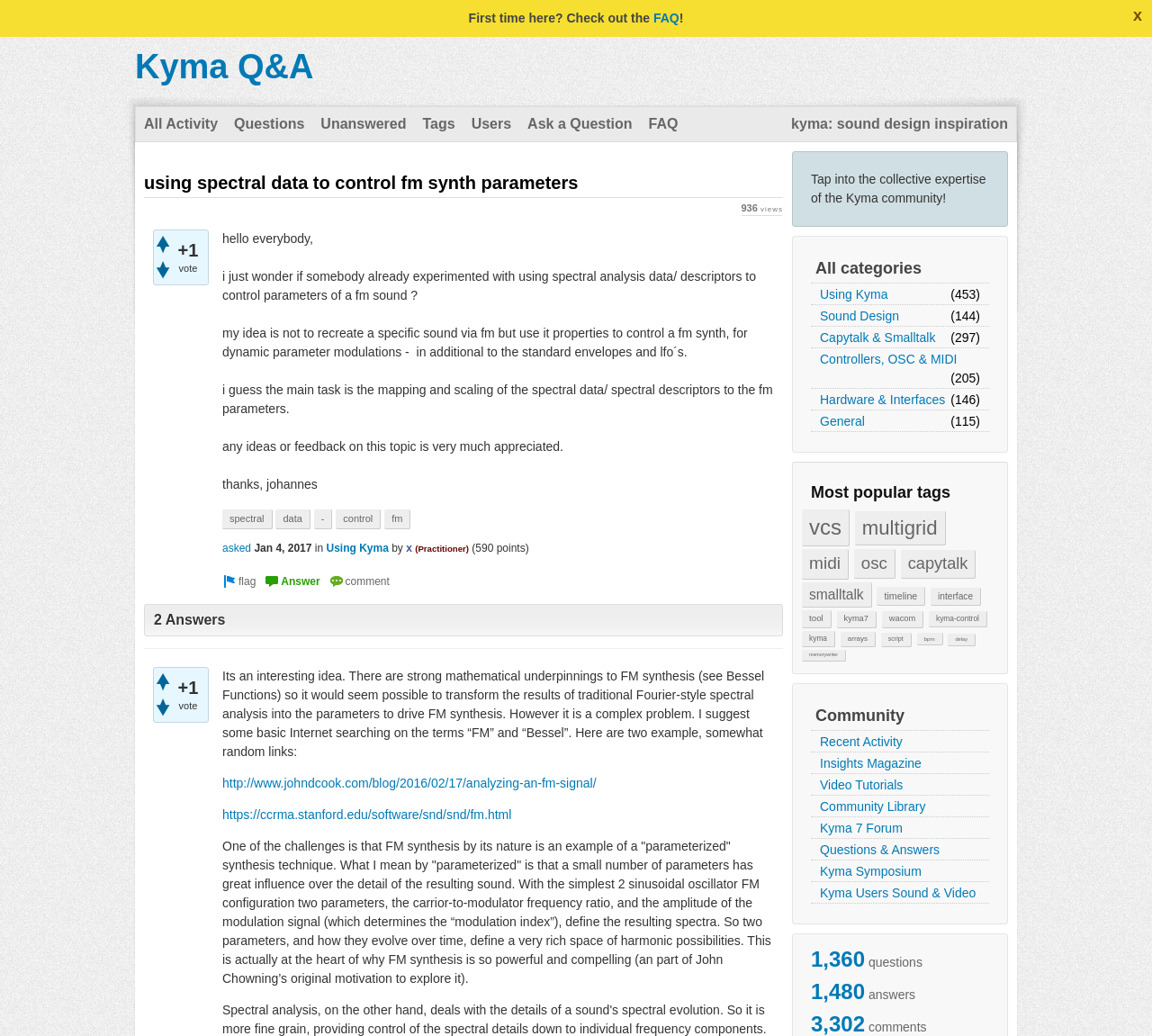What is the topic of the question being asked?
Answer the question with a single word or phrase derived from the image.

using spectral data to control fm synth parameters